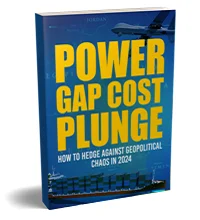Use a single word or phrase to answer this question: 
What is the color of the lettering on the book cover?

Yellow